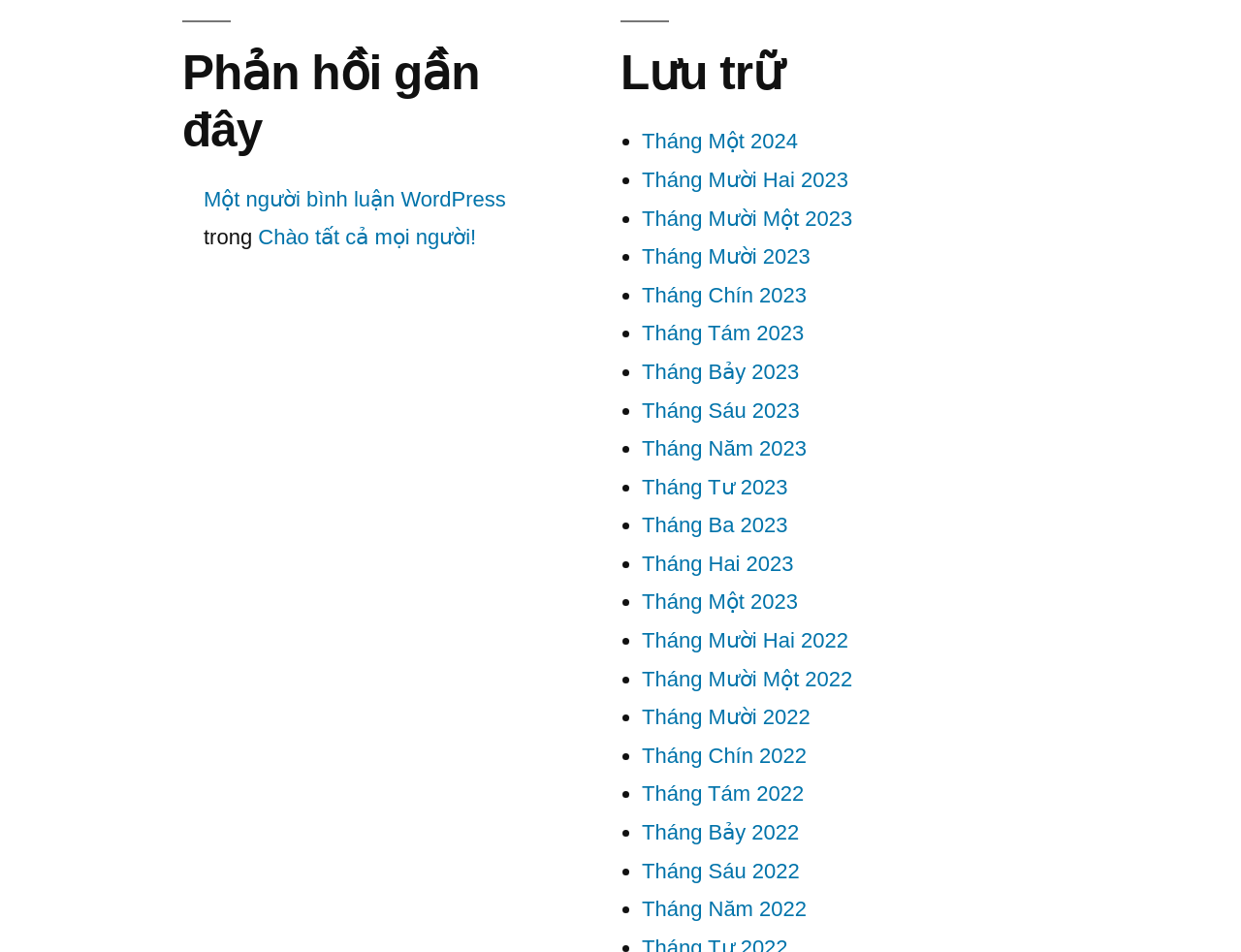Given the webpage screenshot, identify the bounding box of the UI element that matches this description: "Chào tất cả mọi người!".

[0.208, 0.237, 0.384, 0.262]